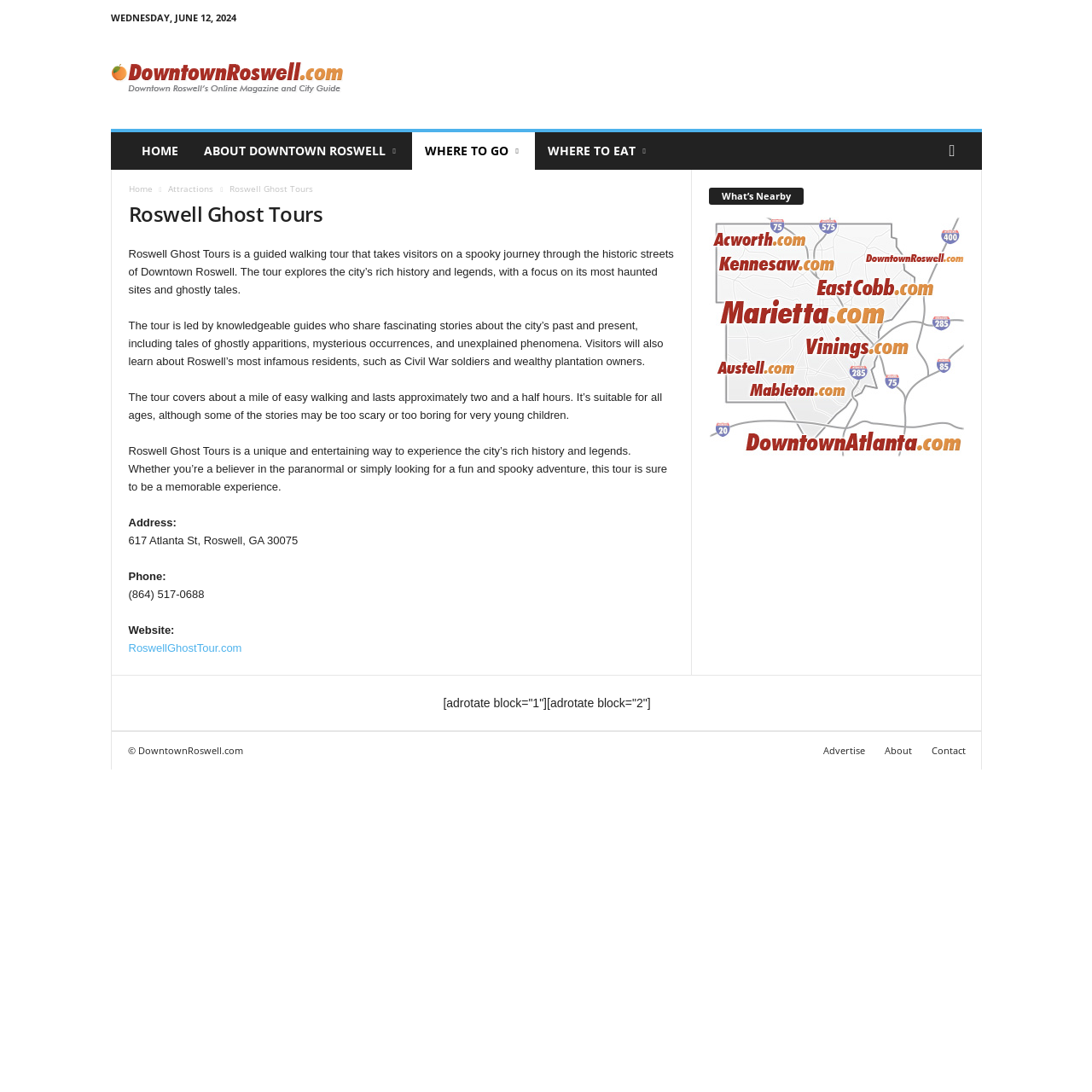Determine the bounding box coordinates for the region that must be clicked to execute the following instruction: "search using the search icon".

[0.858, 0.121, 0.893, 0.155]